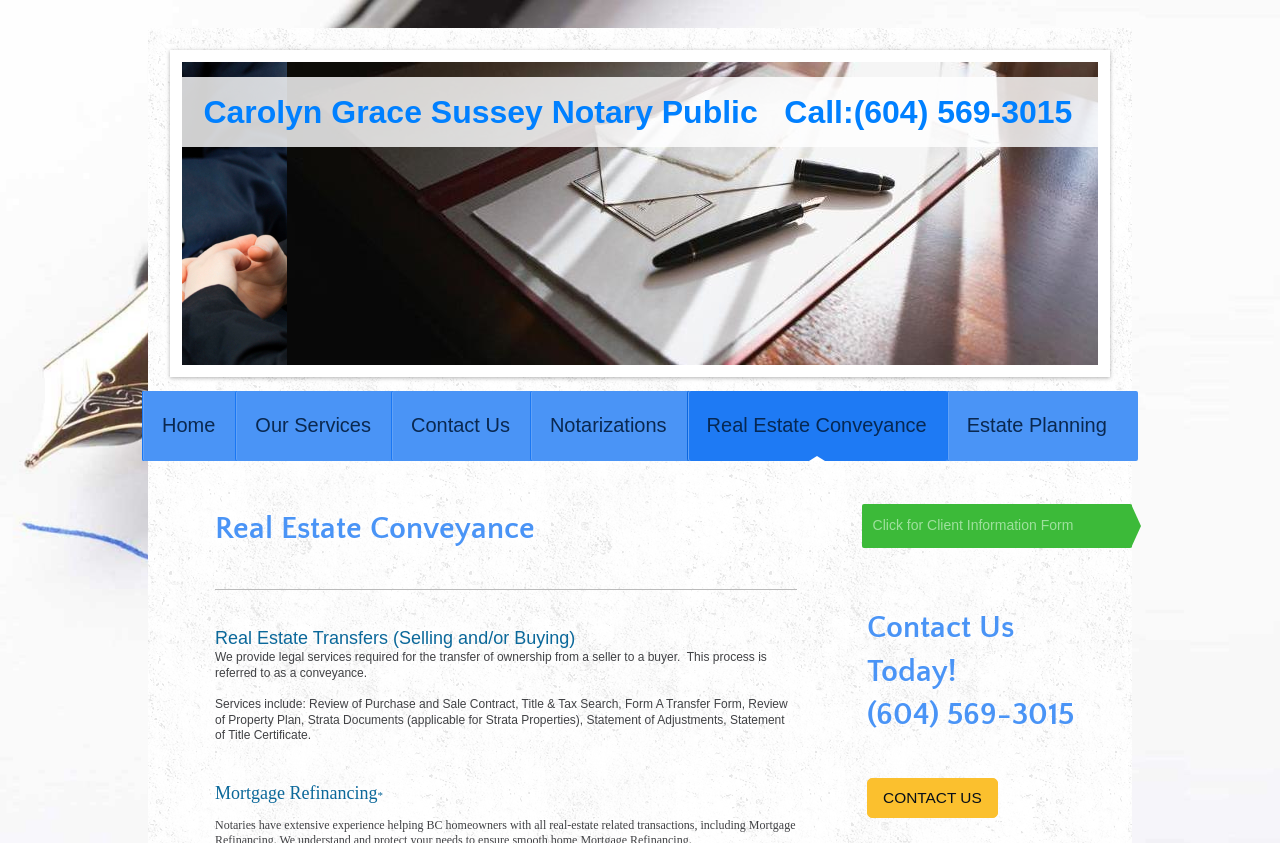Determine the bounding box coordinates of the UI element described below. Use the format (top-left x, top-left y, bottom-right x, bottom-right y) with floating point numbers between 0 and 1: Real Estate Conveyance

[0.536, 0.464, 0.74, 0.546]